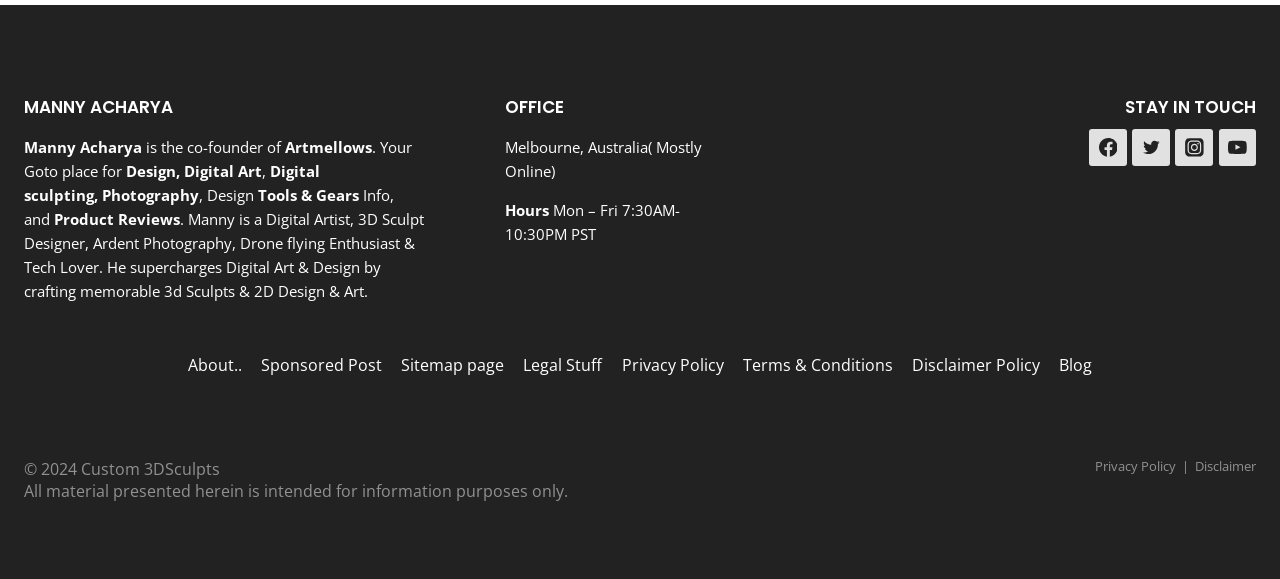Can you specify the bounding box coordinates of the area that needs to be clicked to fulfill the following instruction: "Check the Disclaimer Policy"?

[0.934, 0.79, 0.981, 0.821]